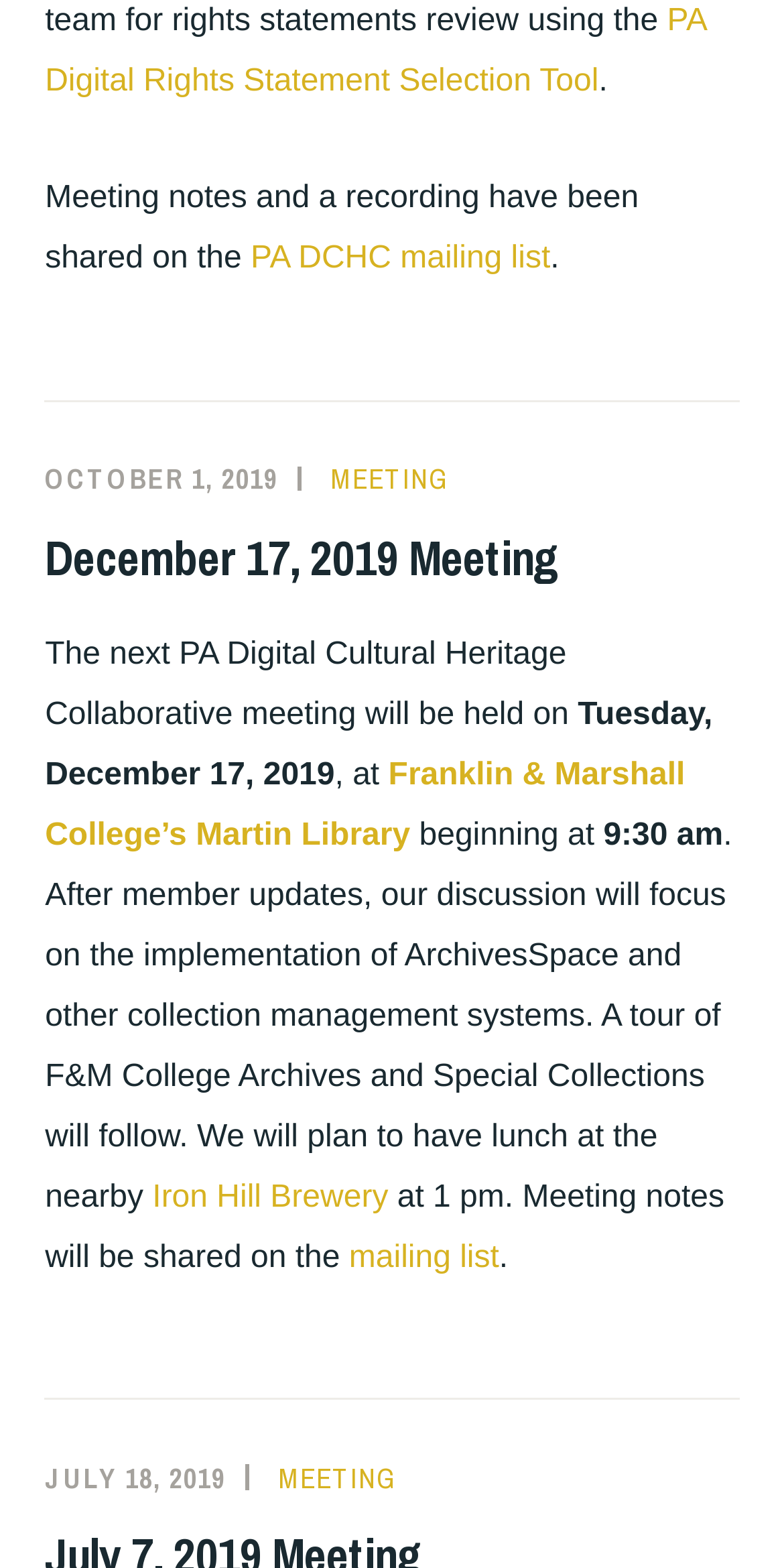Could you determine the bounding box coordinates of the clickable element to complete the instruction: "Visit PA Digital Rights Statement Selection Tool"? Provide the coordinates as four float numbers between 0 and 1, i.e., [left, top, right, bottom].

[0.057, 0.002, 0.9, 0.062]